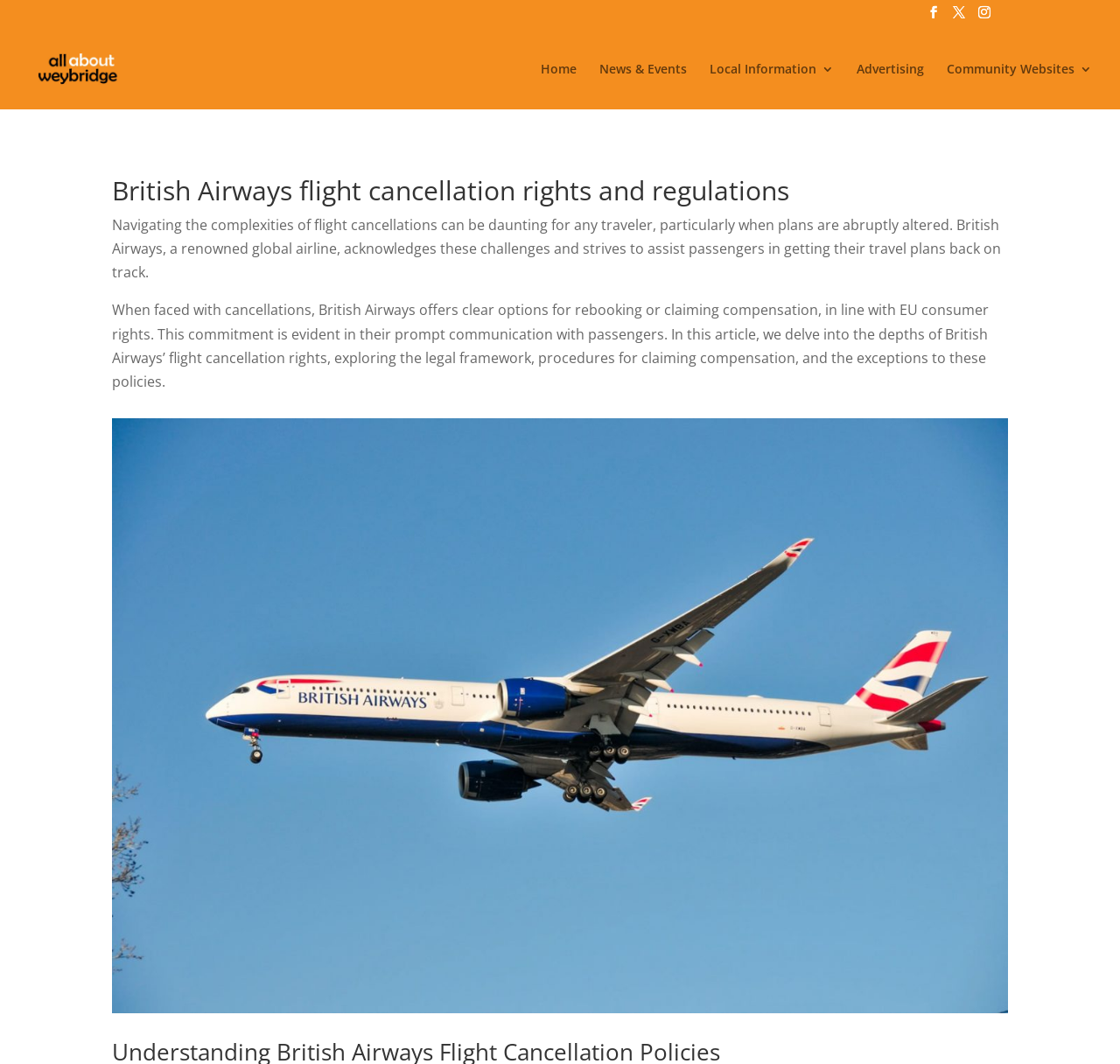Convey a detailed summary of the webpage, mentioning all key elements.

The webpage is about British Airways flight cancellation rights and regulations. At the top right corner, there are three social media links represented by icons. Below them, there is a logo of "All About Weybridge - Elmbridge Surrey" with a link to the homepage. 

The main navigation menu is located in the middle top section, consisting of five links: "Home", "News & Events", "Local Information 3", "Advertising", and "Community Websites 3". 

The main content of the webpage is divided into three sections. The first section is a heading that reads "British Airways flight cancellation rights and regulations". Below the heading, there is a paragraph of text that explains the challenges of flight cancellations and how British Airways aims to assist passengers. 

The second section is another paragraph of text that discusses British Airways' commitment to clear communication and options for rebooking or claiming compensation in line with EU consumer rights. 

The third section is a large image related to British Airways flights, taking up most of the bottom section of the webpage.